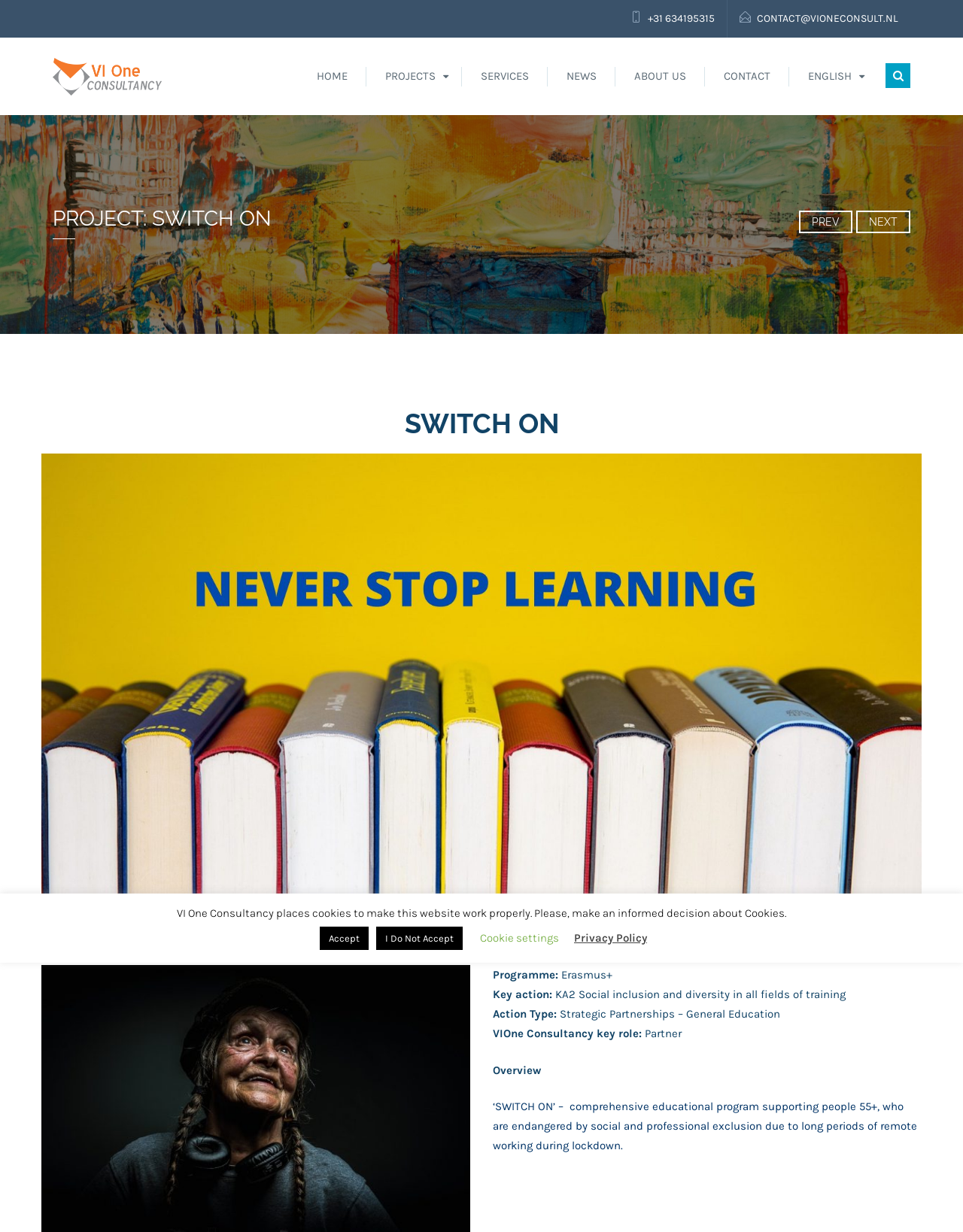Please indicate the bounding box coordinates of the element's region to be clicked to achieve the instruction: "View January 2022". Provide the coordinates as four float numbers between 0 and 1, i.e., [left, top, right, bottom].

None